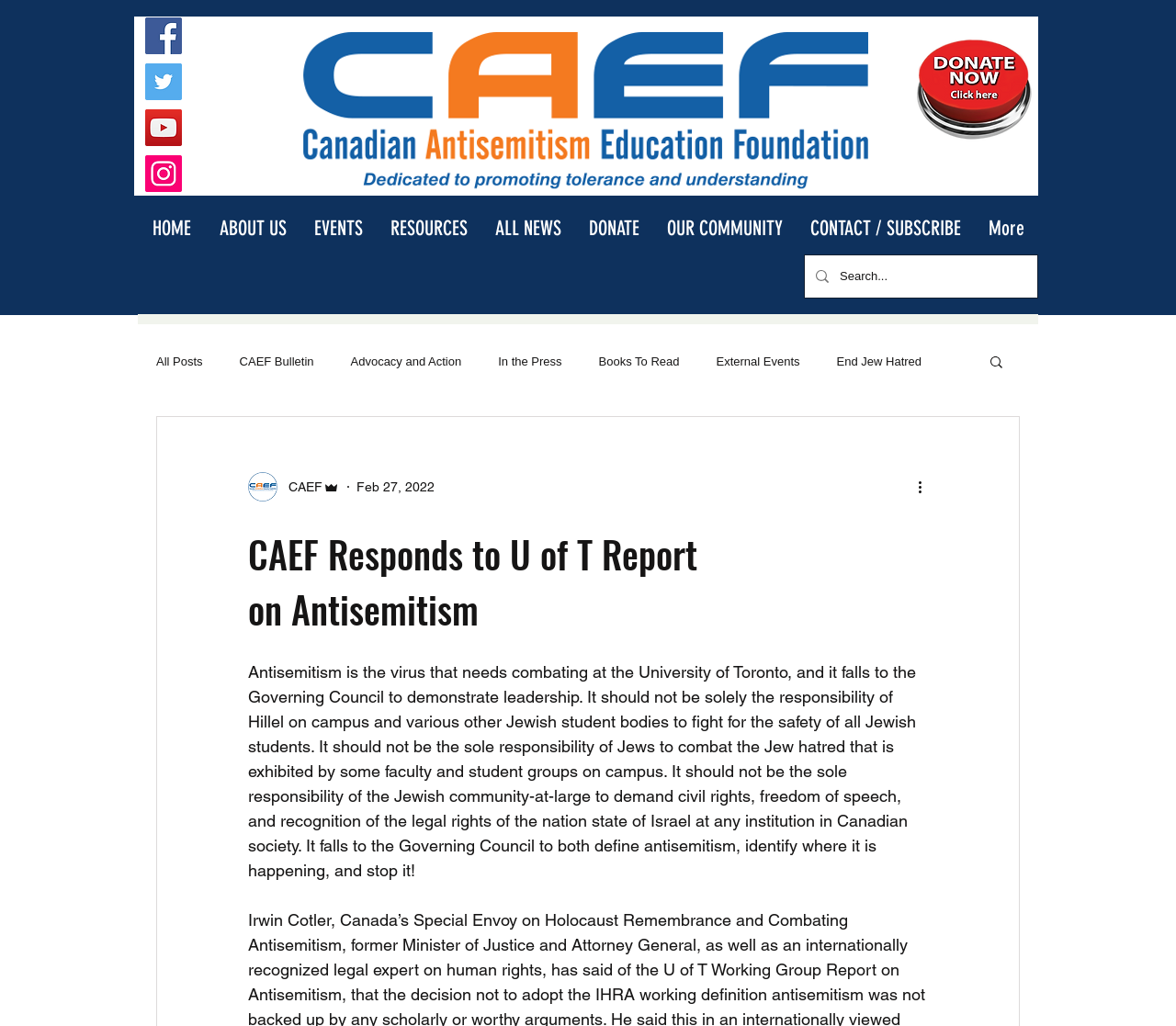Highlight the bounding box coordinates of the element you need to click to perform the following instruction: "Go to the Facebook page."

[0.123, 0.017, 0.155, 0.053]